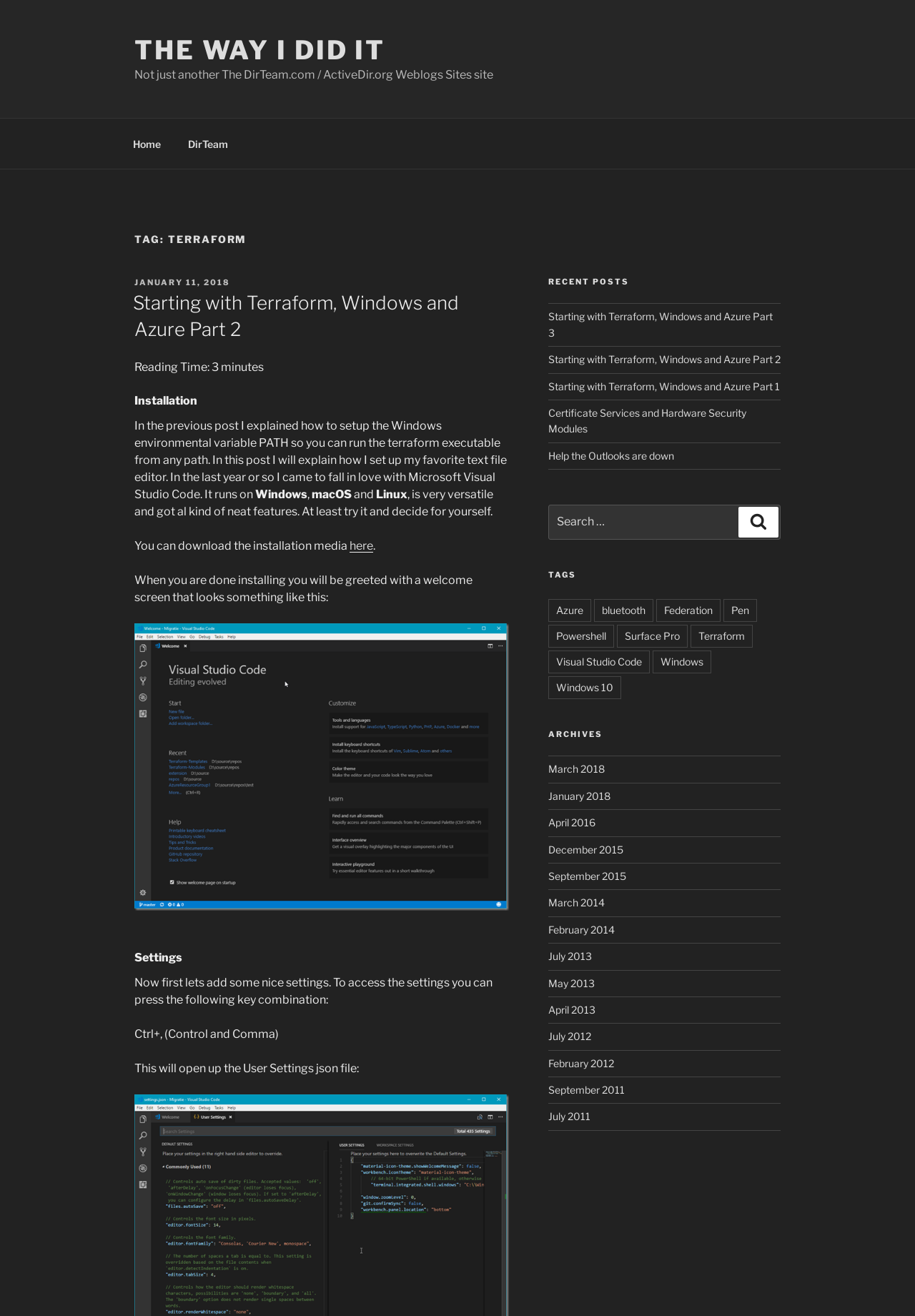Locate the bounding box coordinates of the element's region that should be clicked to carry out the following instruction: "Click on the 'Terraform' tag". The coordinates need to be four float numbers between 0 and 1, i.e., [left, top, right, bottom].

[0.754, 0.475, 0.822, 0.492]